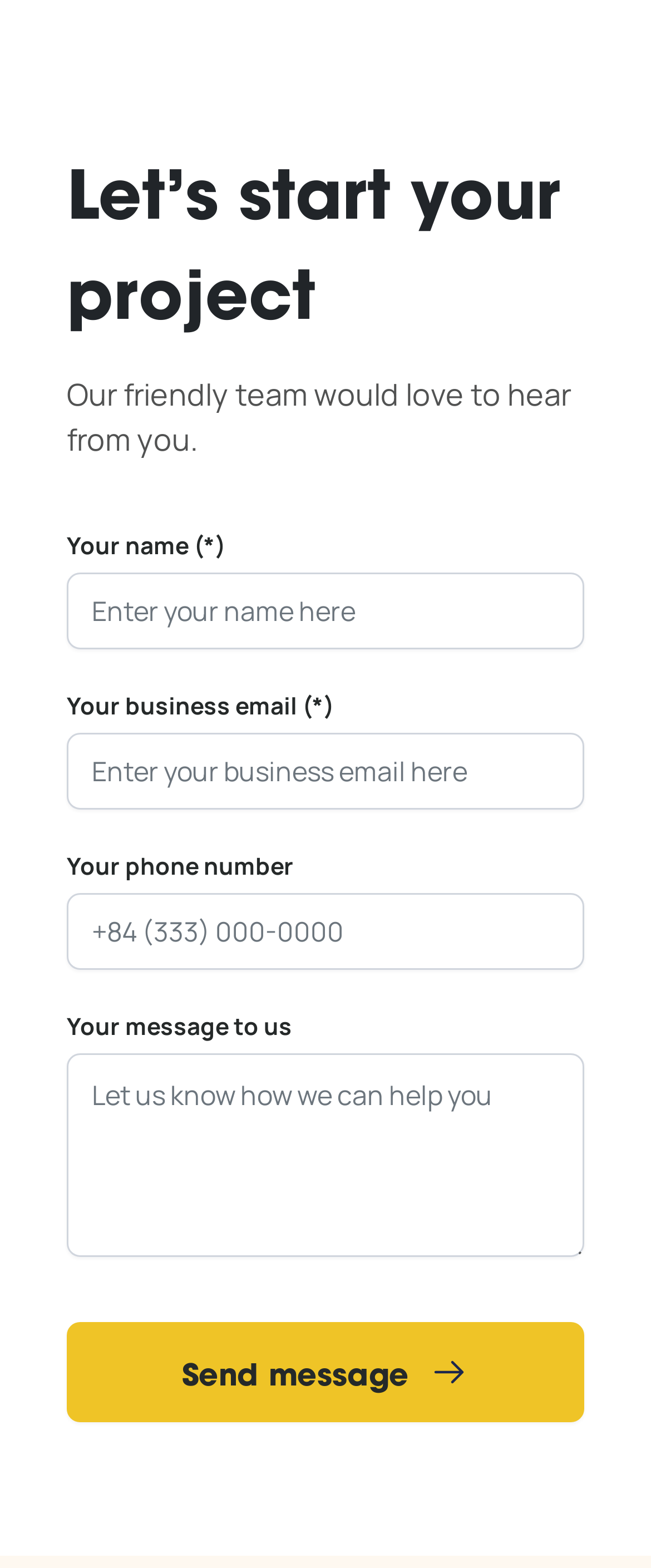Give a concise answer using only one word or phrase for this question:
How many large images are present on the webpage?

3